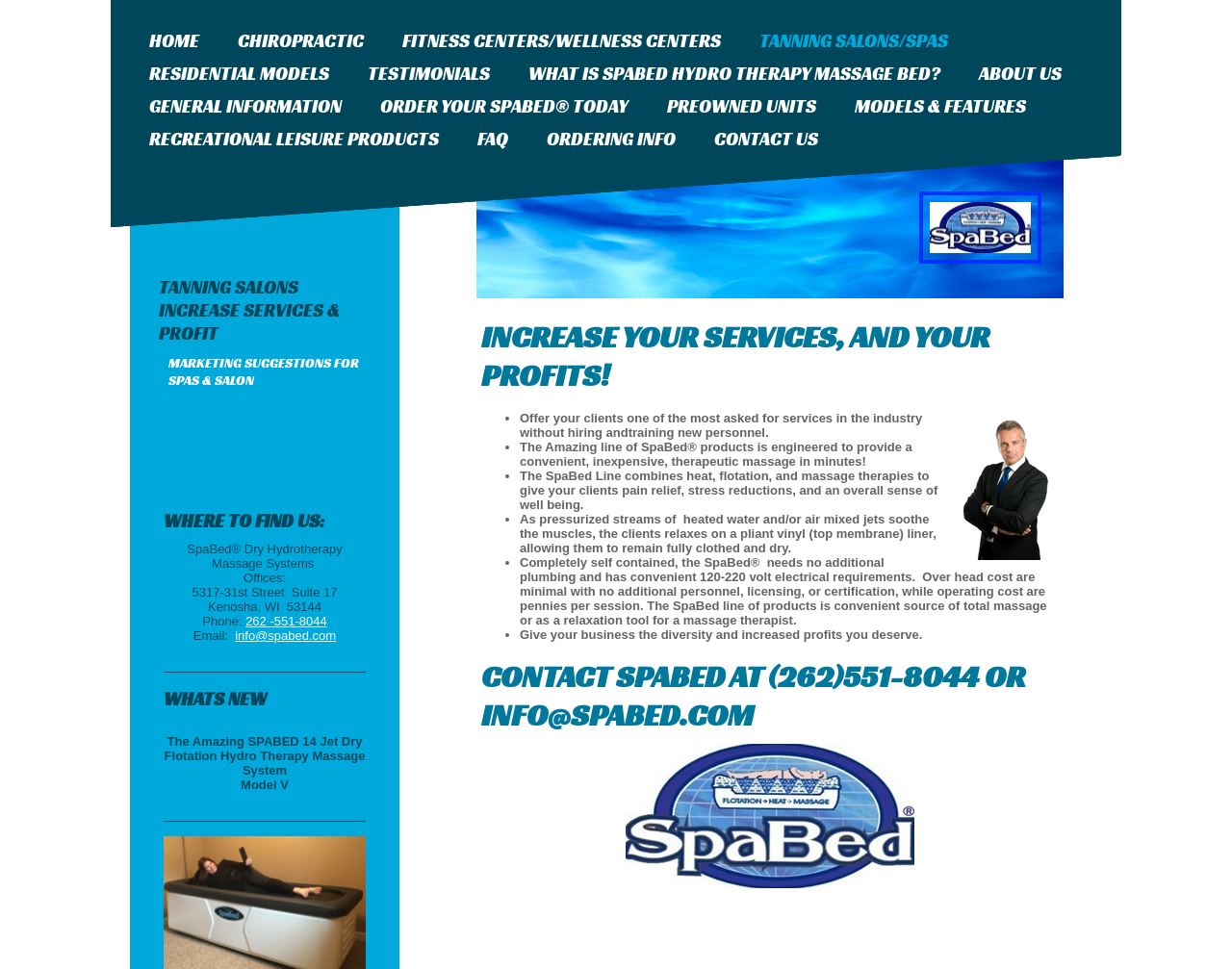What type of massage system is SpaBed?
Please give a well-detailed answer to the question.

Based on the webpage, SpaBed is a Dry Hydrotherapy Massage System, which is evident from the text 'SpaBed Dry Hydrotherapy Massage Systems' on the webpage.